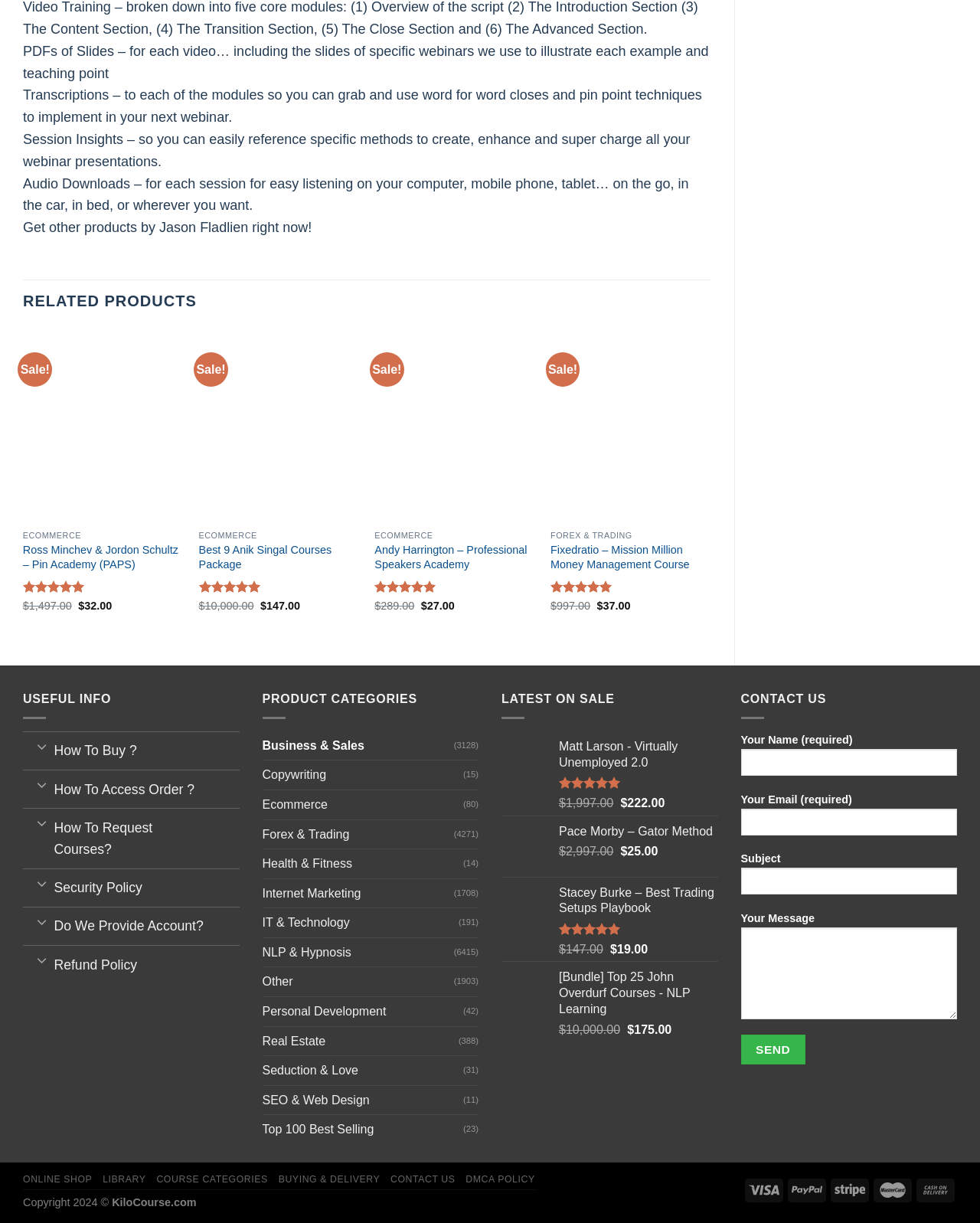Based on the image, provide a detailed response to the question:
What is the purpose of the 'Toggle How To Buy?' button?

I found the 'Toggle How To Buy?' button in the 'USEFUL INFO' section, and it is likely used to show instructions on how to buy a product when clicked.